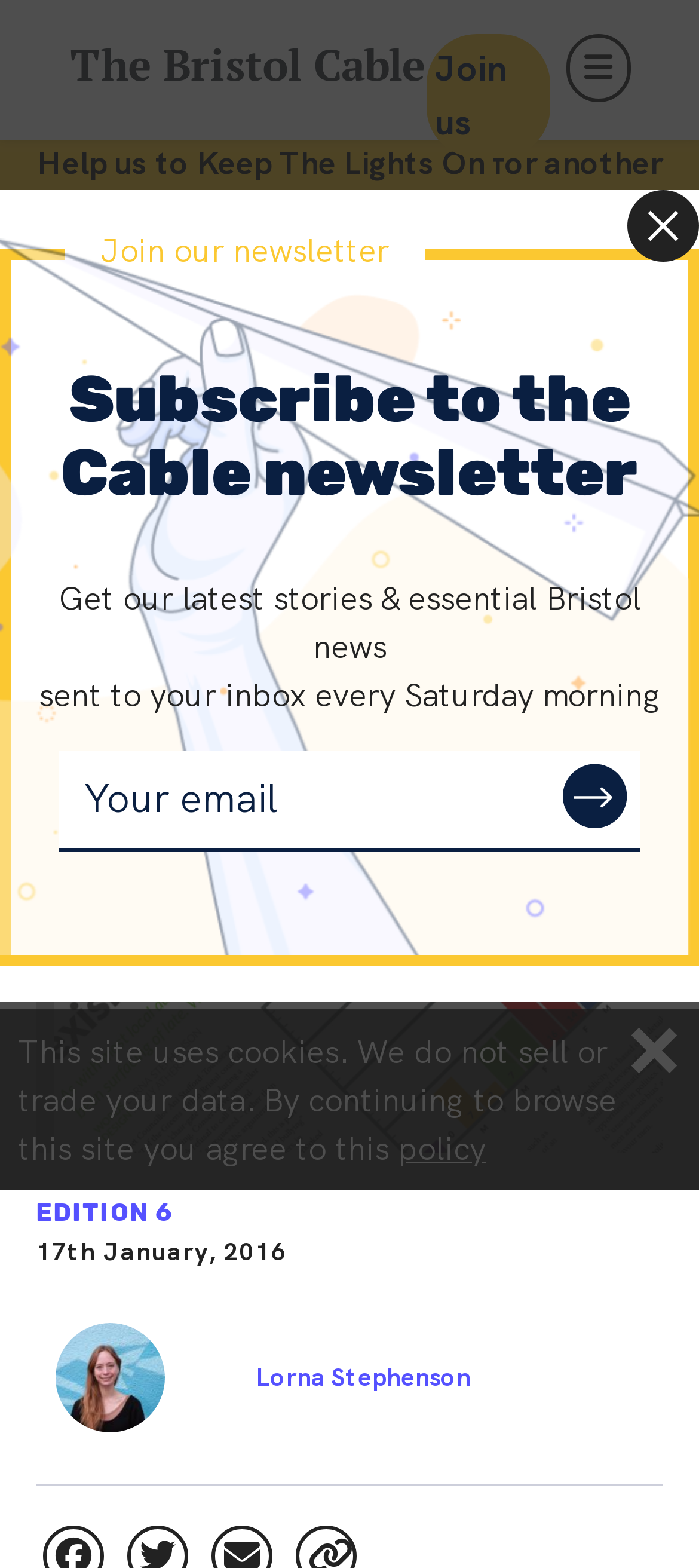Illustrate the webpage's structure and main components comprehensively.

The webpage appears to be an article from an online news publication called The Bristol Cable. At the top of the page, there is a logo image and a link to join the publication. Below the logo, there is a header section with a prominent heading that reads "‘It’s nasty and it’s bullying’: sexism and the council". This heading is followed by a subheading that summarizes the article's content, which discusses the prevalence of sexism among Bristol's councillors and potential solutions to address the issue.

To the right of the header section, there is a call-to-action button that encourages readers to "Back the Cable" and support the publication. Below this section, there is a large image that takes up most of the width of the page.

The main content of the article is divided into sections, with headings and paragraphs of text that discuss the issue of sexism in local authorities. There are also links to related articles or editions, such as "EDITION 6", and a timestamp indicating when the article was published.

In the middle of the page, there is a section that invites readers to join the publication's newsletter. This section includes a heading, a brief description of the newsletter, and a form to input an email address. There is also a button to submit the form.

At the bottom of the page, there is a notice about the site's use of cookies and a link to the publication's policy on the matter.

Overall, the webpage is well-structured and easy to navigate, with clear headings and concise text that summarizes the article's content.